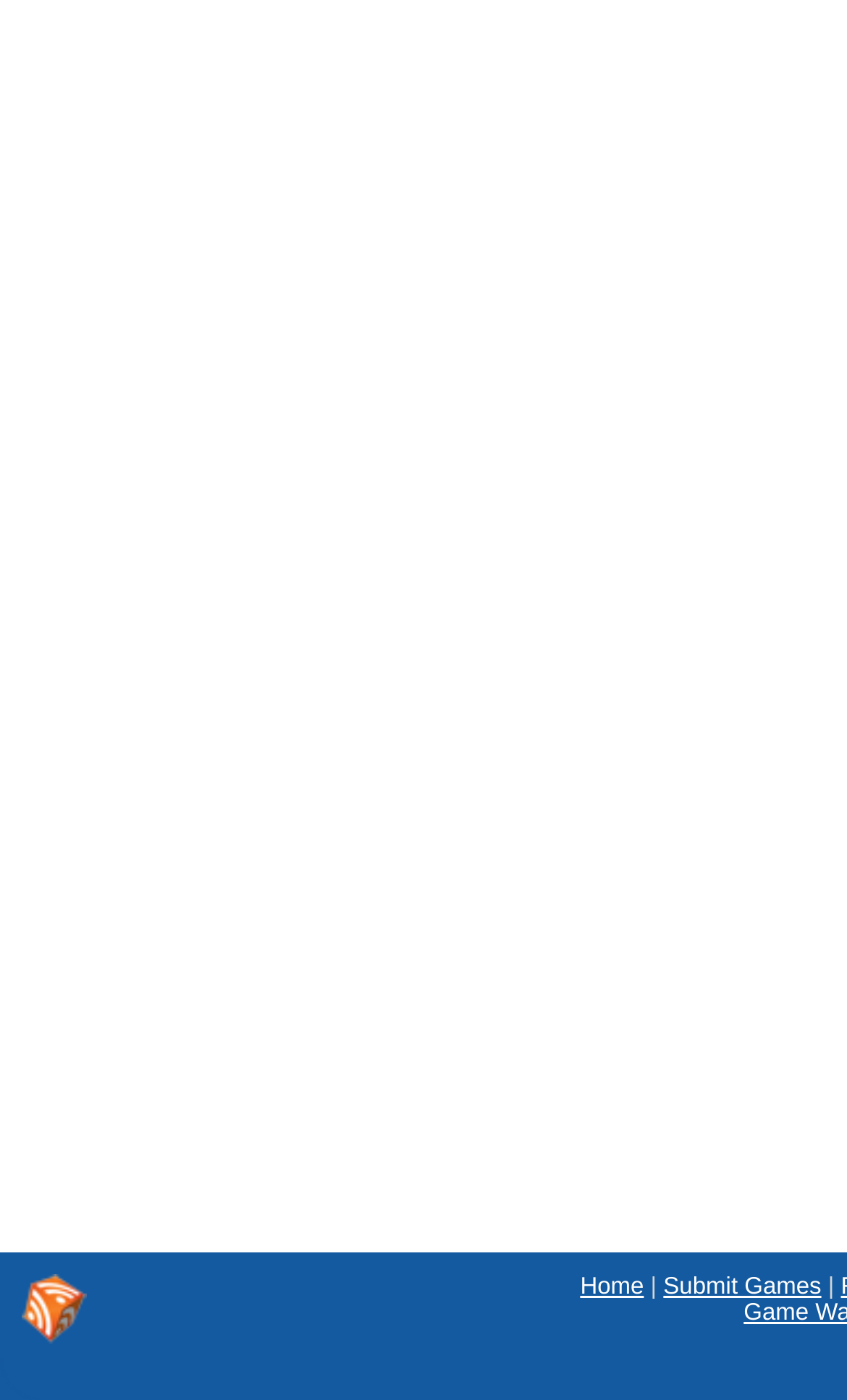Identify the coordinates of the bounding box for the element described below: "Home". Return the coordinates as four float numbers between 0 and 1: [left, top, right, bottom].

[0.685, 0.91, 0.76, 0.929]